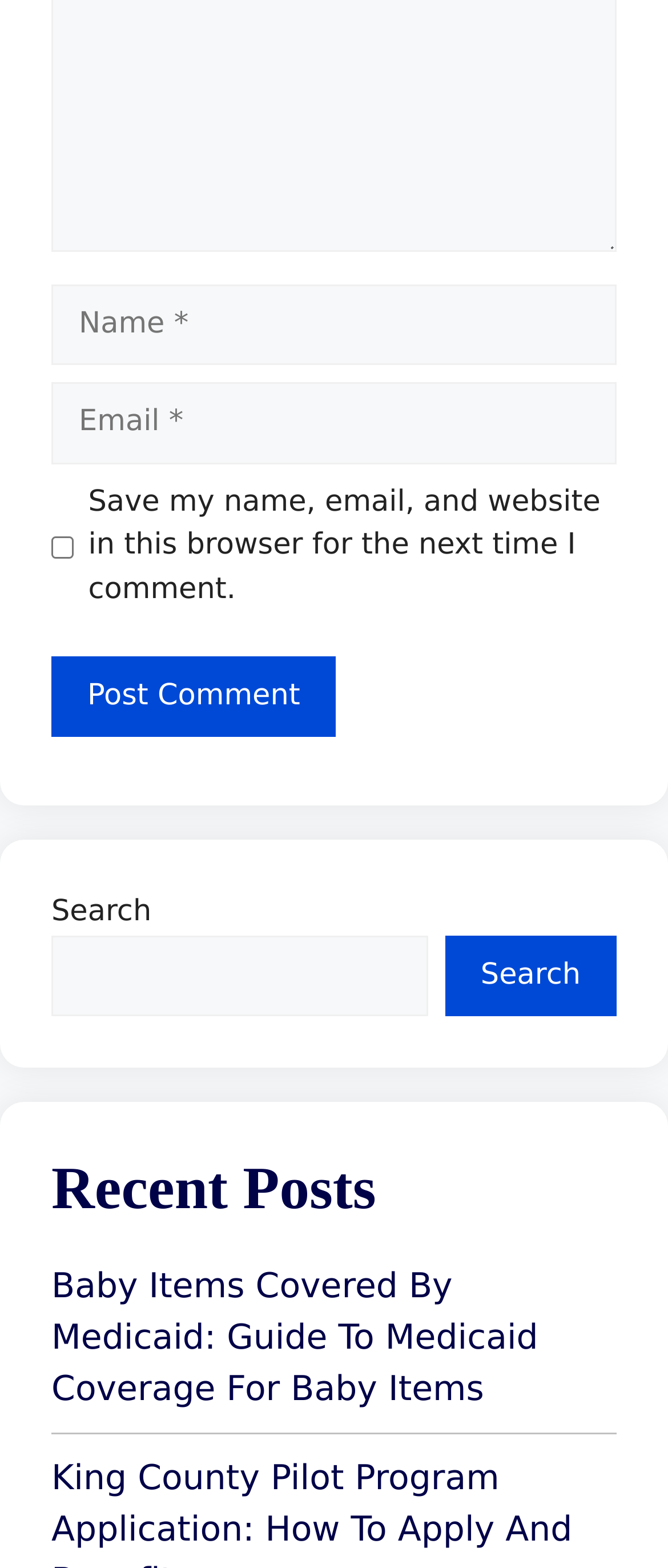Find the bounding box coordinates for the element described here: "parent_node: Comment name="email" placeholder="Email *"".

[0.077, 0.244, 0.923, 0.296]